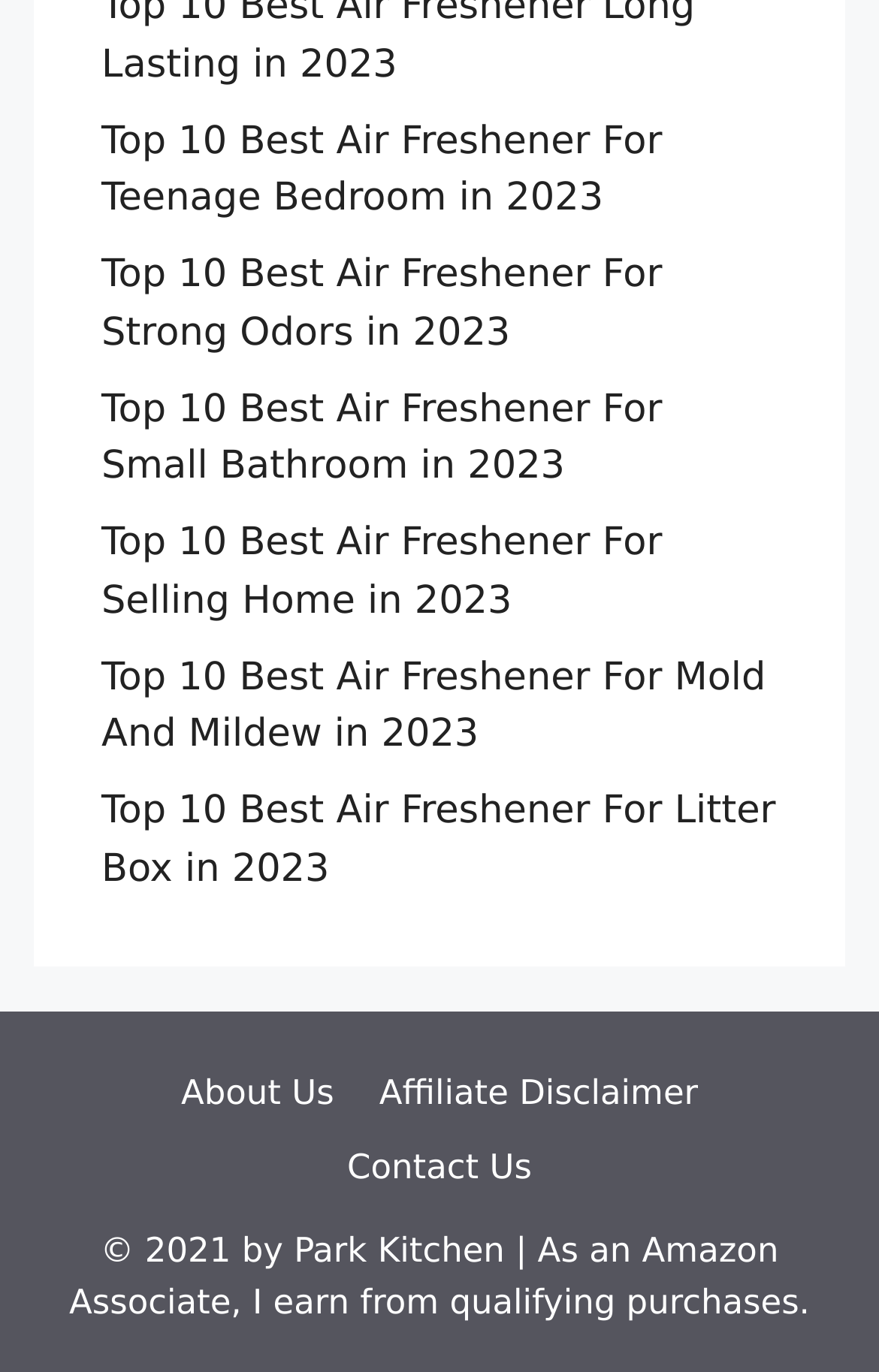Please determine the bounding box coordinates of the section I need to click to accomplish this instruction: "Check Affiliate Disclaimer".

[0.431, 0.782, 0.794, 0.811]